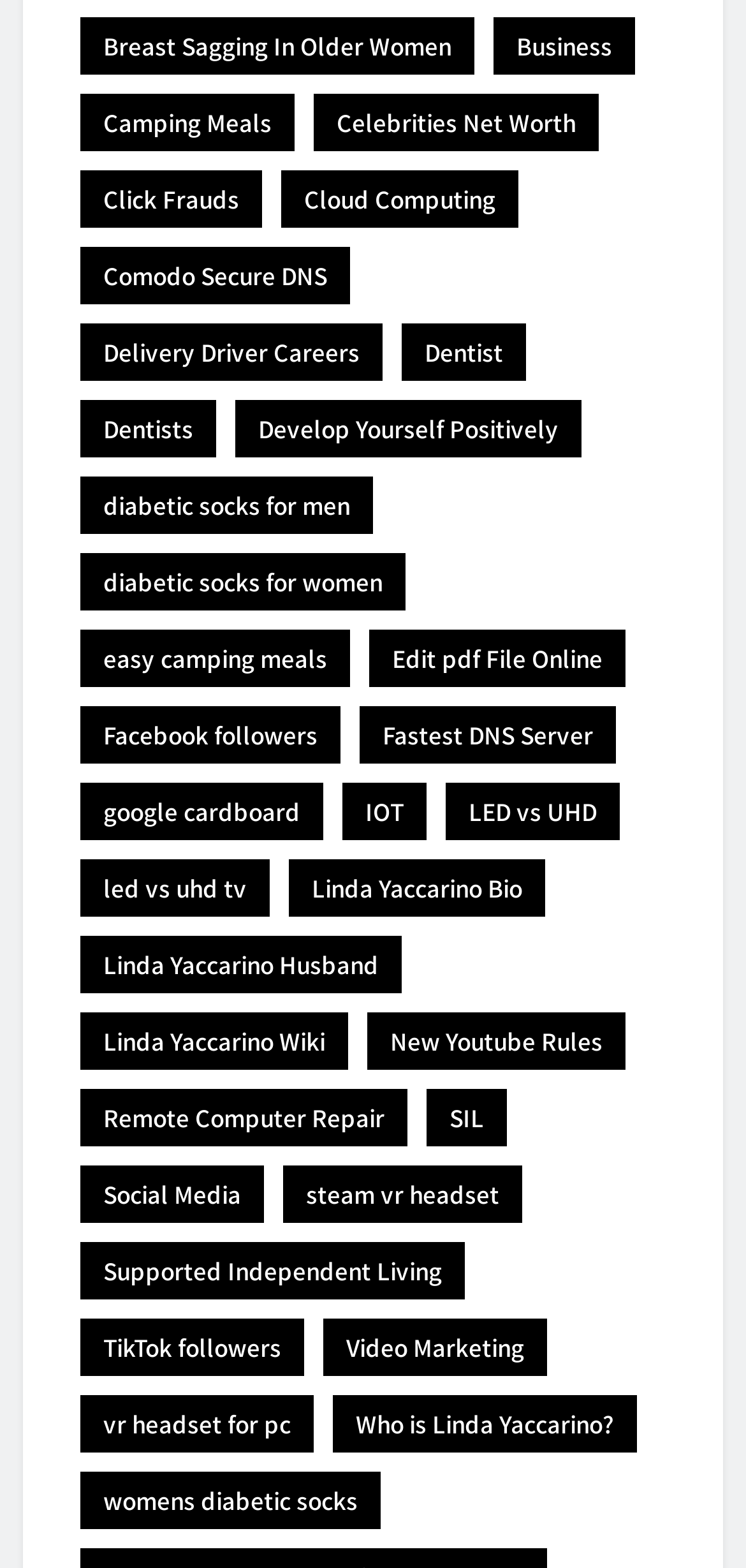Answer the following inquiry with a single word or phrase:
How many links are related to social media?

4